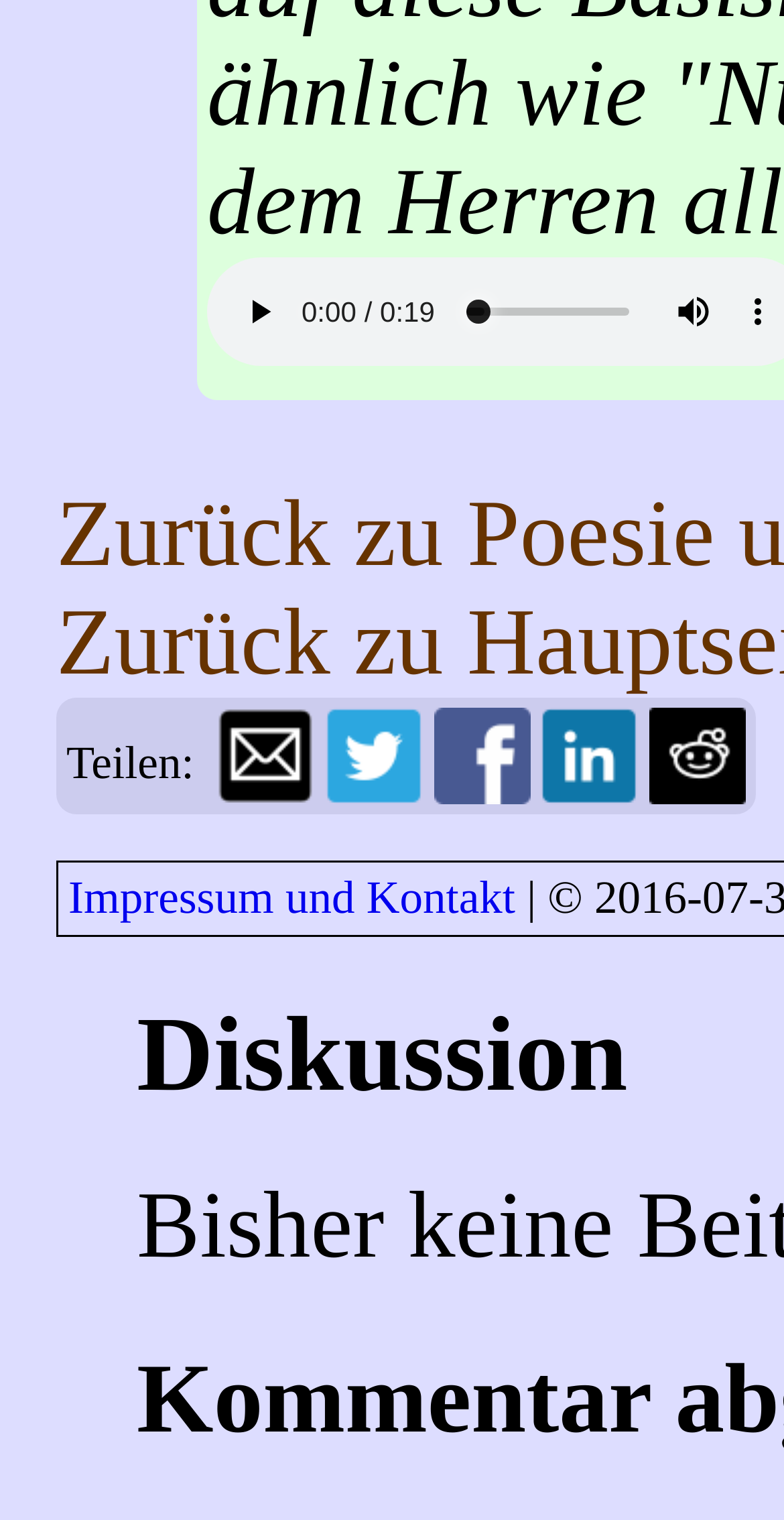What is the minimum audio time?
Please answer the question with as much detail and depth as you can.

The minimum audio time can be found on the audio time scrubber slider, which has a valuemin of 0. This indicates that the audio can be scrubbed from the beginning, which is 0 seconds.